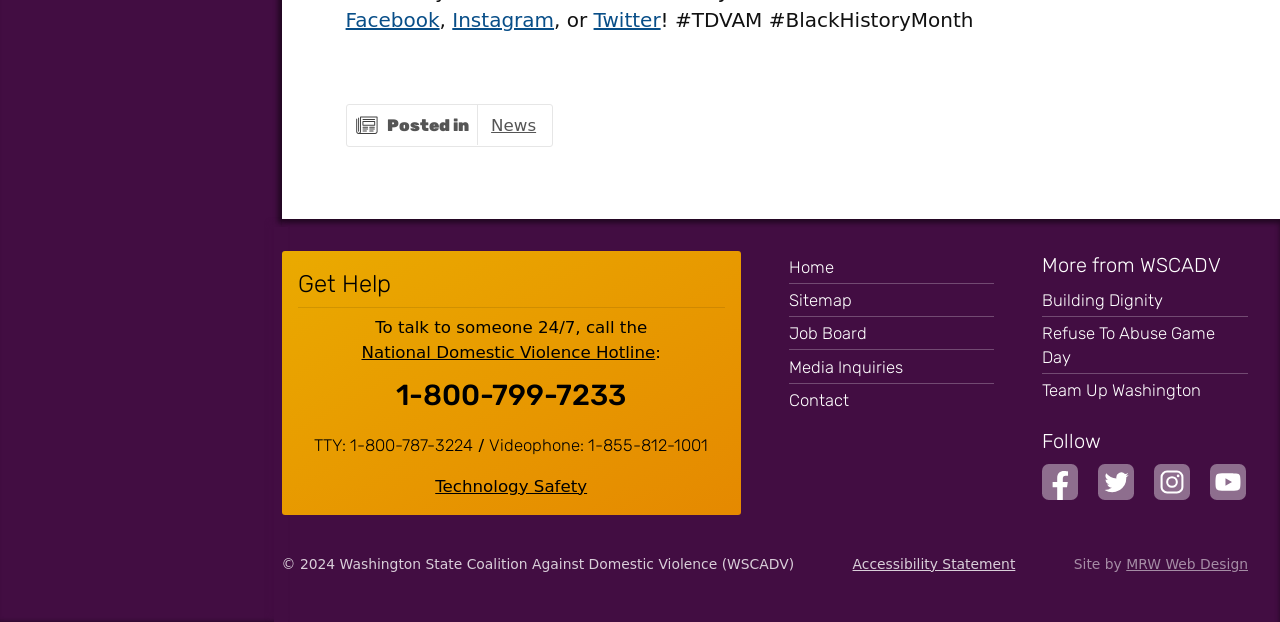Refer to the image and answer the question with as much detail as possible: What social media platforms can you follow the organization on?

I found the social media platforms by looking at the footer section of the webpage, where it says 'Follow' and provides links to Facebook, Twitter, Instagram, and YouTube.